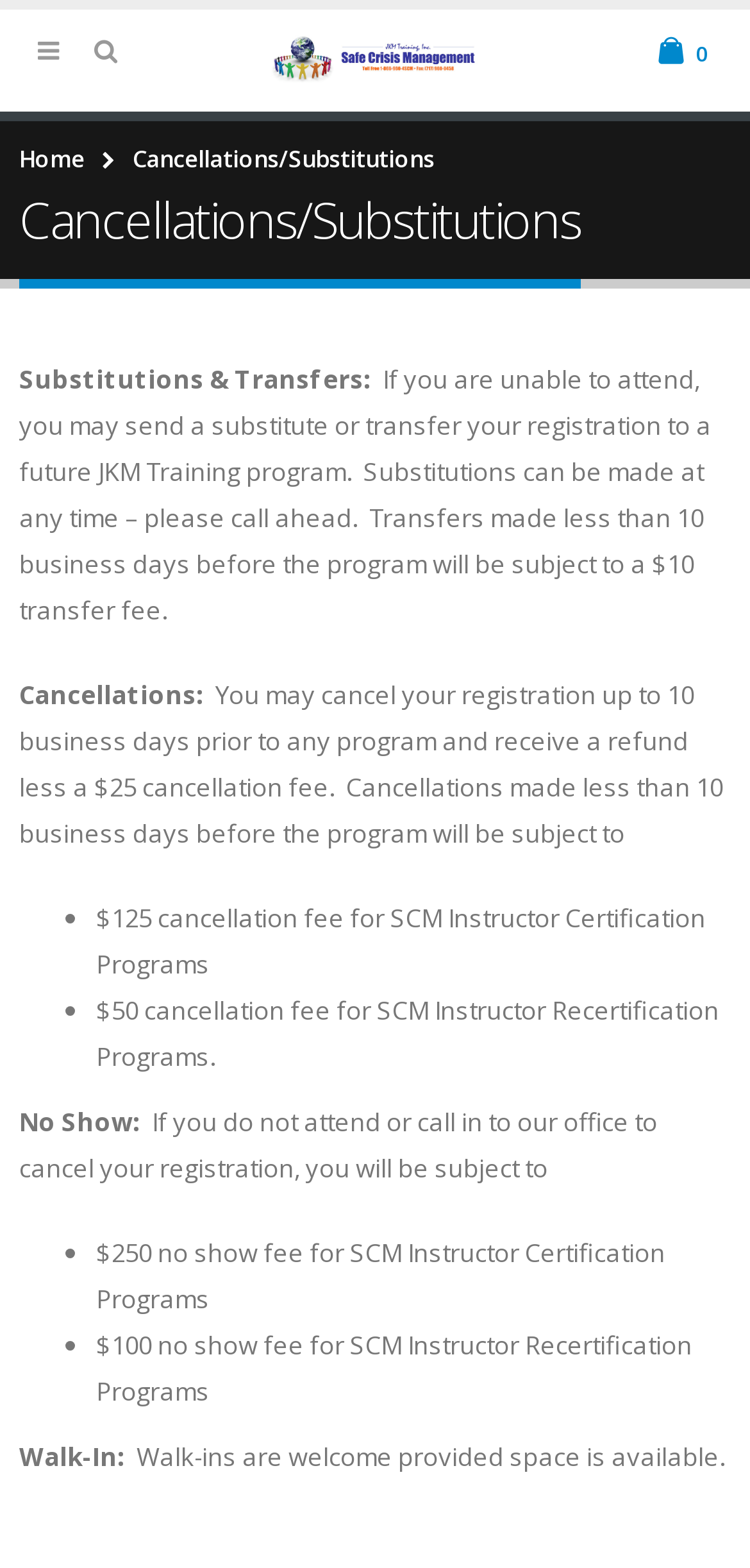Explain in detail what is displayed on the webpage.

The webpage is about the cancellation and substitution policies of JKM Training Inc. At the top, there is a logo of JKM Training Inc. accompanied by a link to the company's homepage. Below the logo, there are three navigation links: a home icon, a search icon, and a hamburger menu icon.

The main content of the page is divided into sections, each with a clear heading. The first section is titled "Cancellations/Substitutions" and provides an overview of the policies. Below this heading, there are three subheadings: "Substitutions & Transfers", "Cancellations", and "No Show". 

Under "Substitutions & Transfers", the text explains that substitutions can be made at any time, and transfers made less than 10 business days before the program will be subject to a $10 transfer fee. 

The "Cancellations" section states that cancellations can be made up to 10 business days prior to the program, with a $25 cancellation fee. Cancellations made less than 10 business days before the program will be subject to a higher fee, which varies depending on the program type. 

The "No Show" section explains that if a registrant does not attend or cancel their registration, they will be subject to a no-show fee, which also varies depending on the program type. 

Finally, there is a "Walk-In" section, which states that walk-ins are welcome provided space is available.